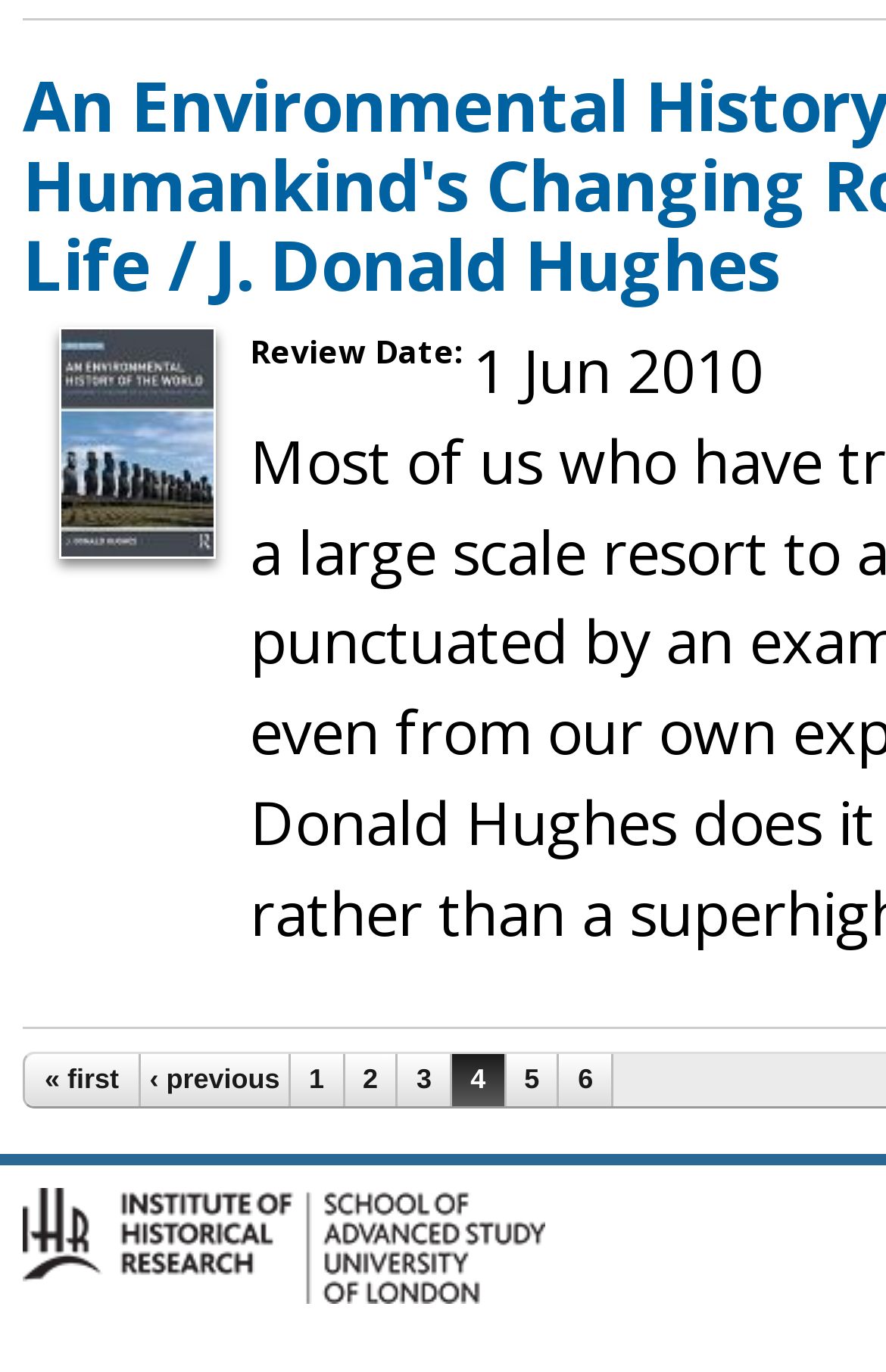Provide the bounding box coordinates for the area that should be clicked to complete the instruction: "go to page 1".

[0.328, 0.769, 0.386, 0.806]